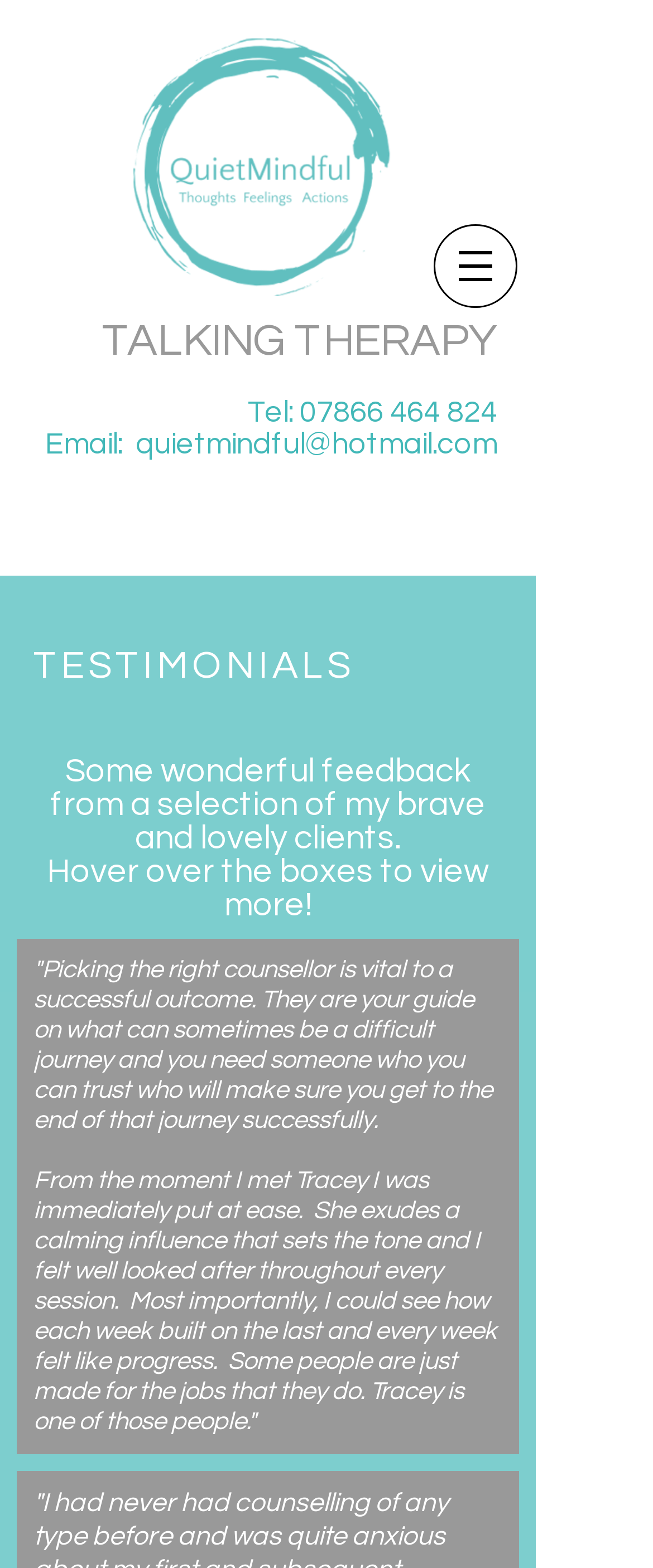How many testimonials are shown on the webpage?
Respond to the question with a single word or phrase according to the image.

At least 2